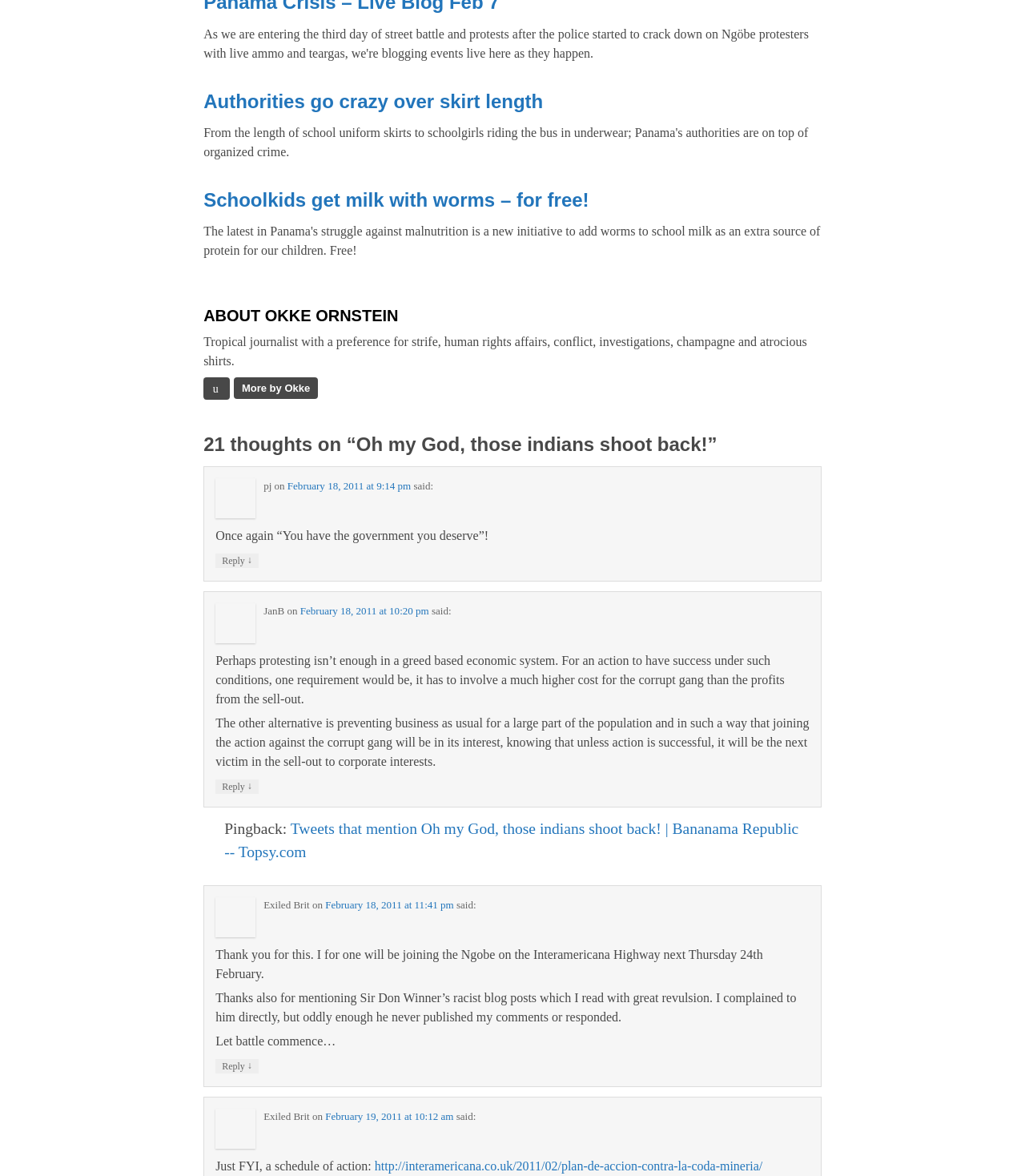Respond with a single word or phrase:
What is the date of the first comment?

February 18, 2011 at 9:14 pm